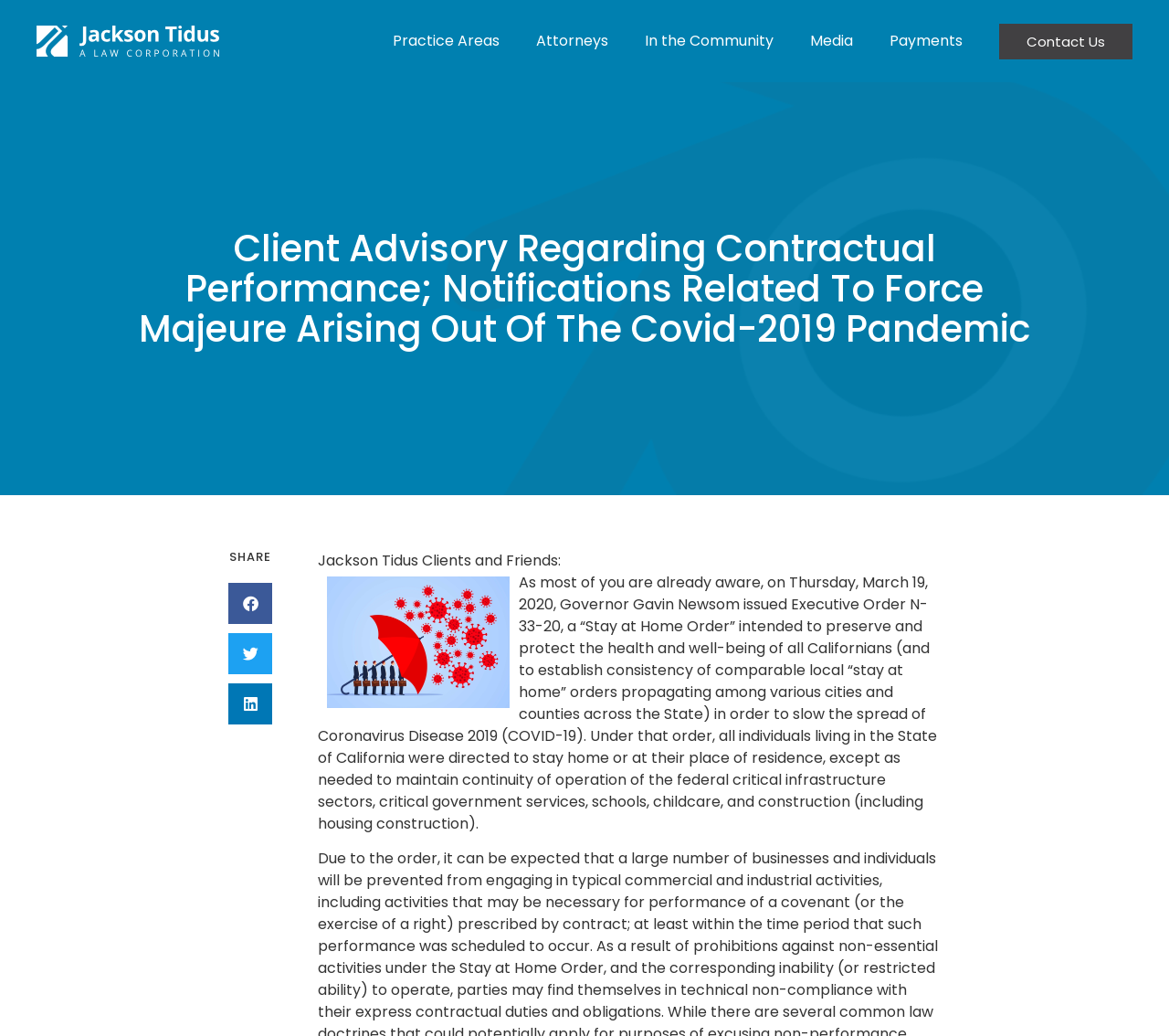From the image, can you give a detailed response to the question below:
What is the date when Governor Gavin Newsom issued the Executive Order?

I found the date 'March 19, 2020' mentioned in the StaticText element, which is the date when Governor Gavin Newsom issued the Executive Order N-33-20.